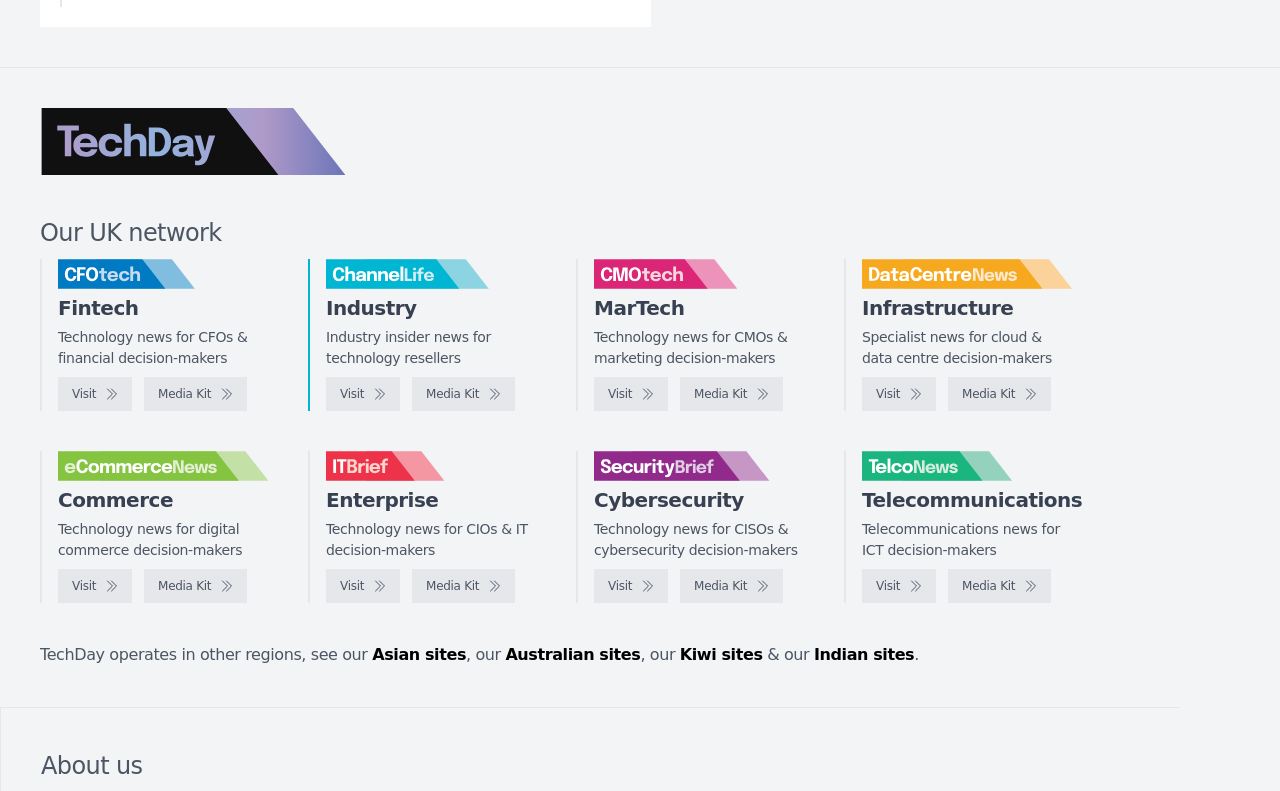What is the logo above 'Our UK network'?
Based on the visual content, answer with a single word or a brief phrase.

TechDay logo